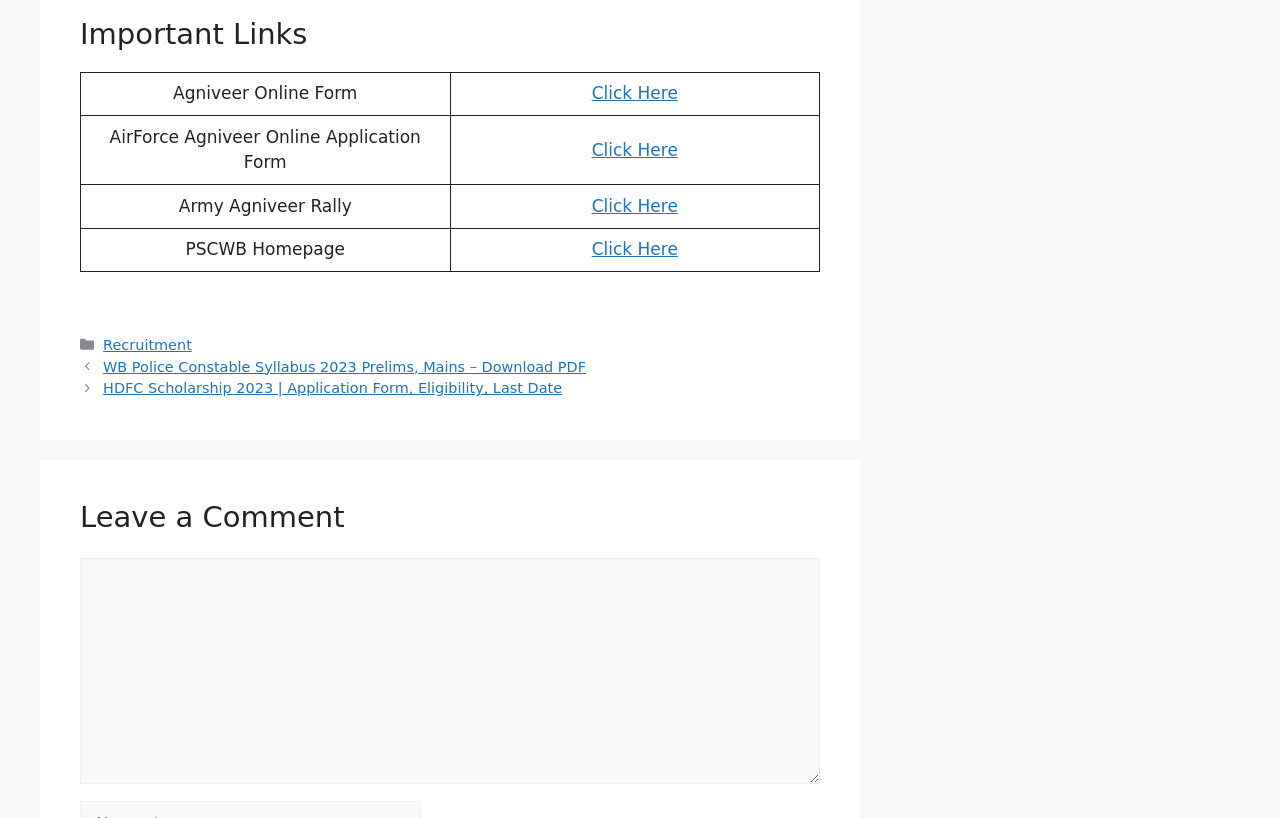Refer to the image and provide an in-depth answer to the question:
How many categories are listed in the footer?

I looked at the footer section and found a StaticText element with the text 'Categories', and a link element with the text 'Recruitment'. Therefore, there is only 1 category listed.